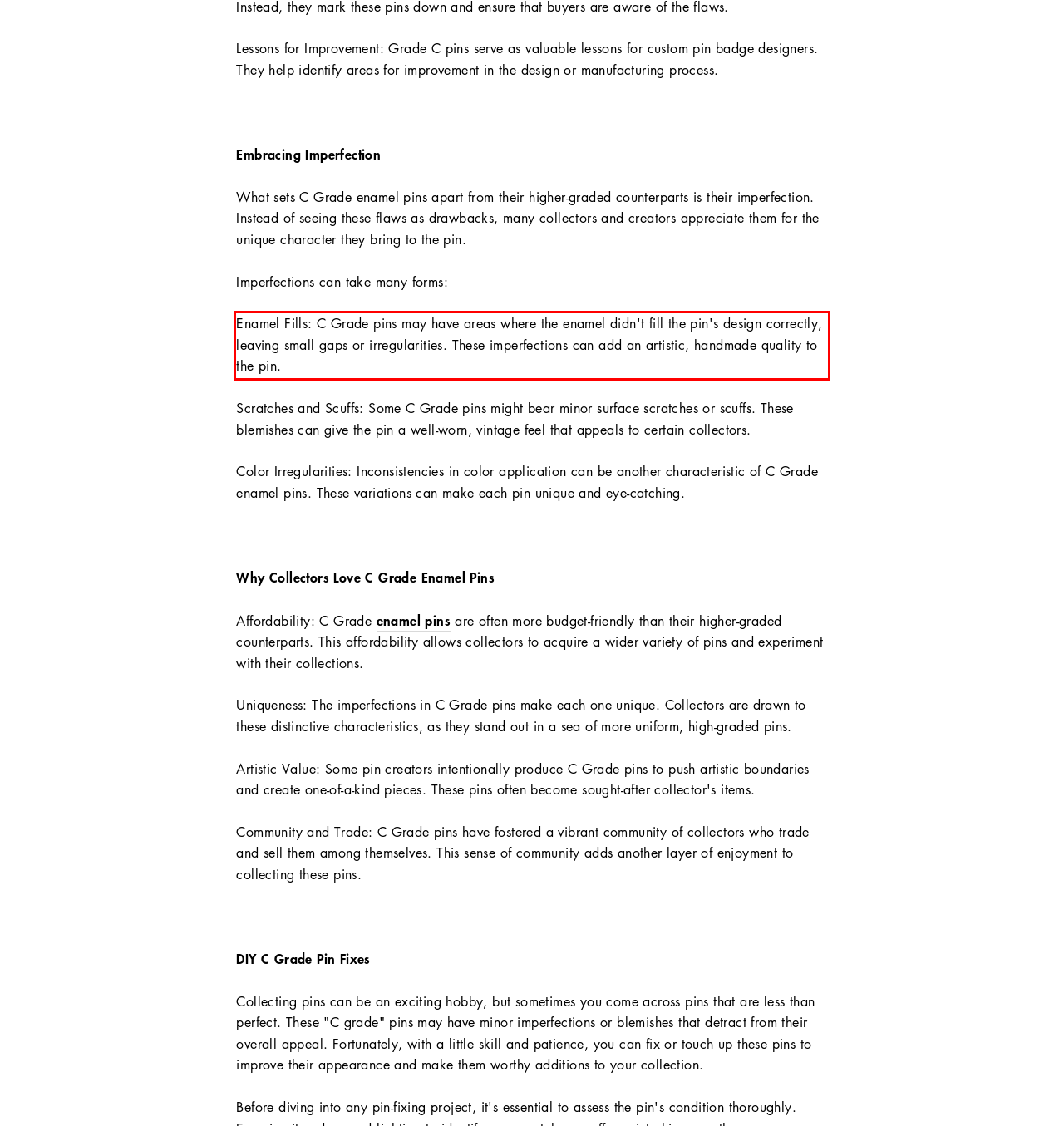Given a screenshot of a webpage, identify the red bounding box and perform OCR to recognize the text within that box.

Enamel Fills: C Grade pins may have areas where the enamel didn't fill the pin's design correctly, leaving small gaps or irregularities. These imperfections can add an artistic, handmade quality to the pin.